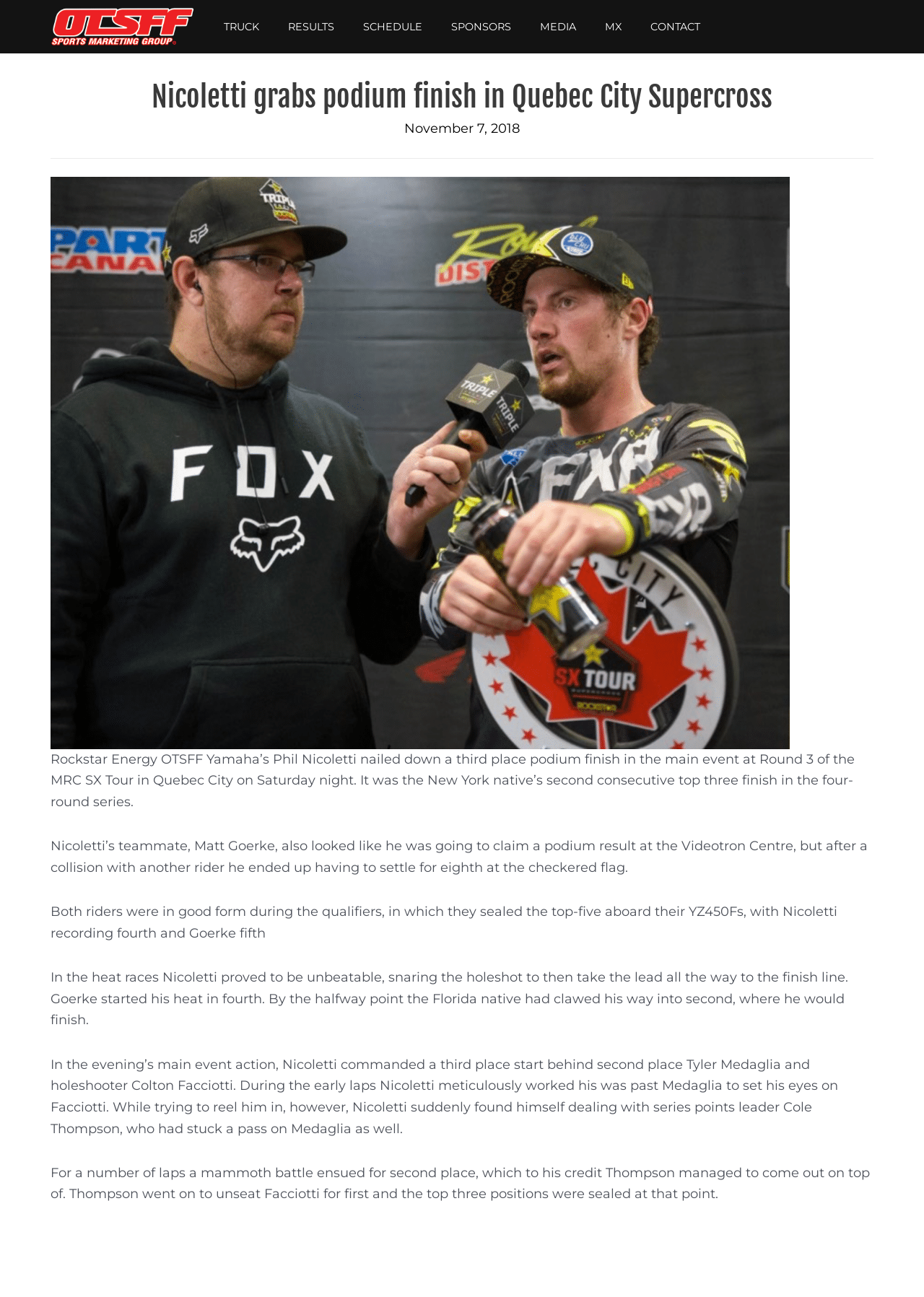Using a single word or phrase, answer the following question: 
What is the name of Nicoletti's teammate?

Matt Goerke